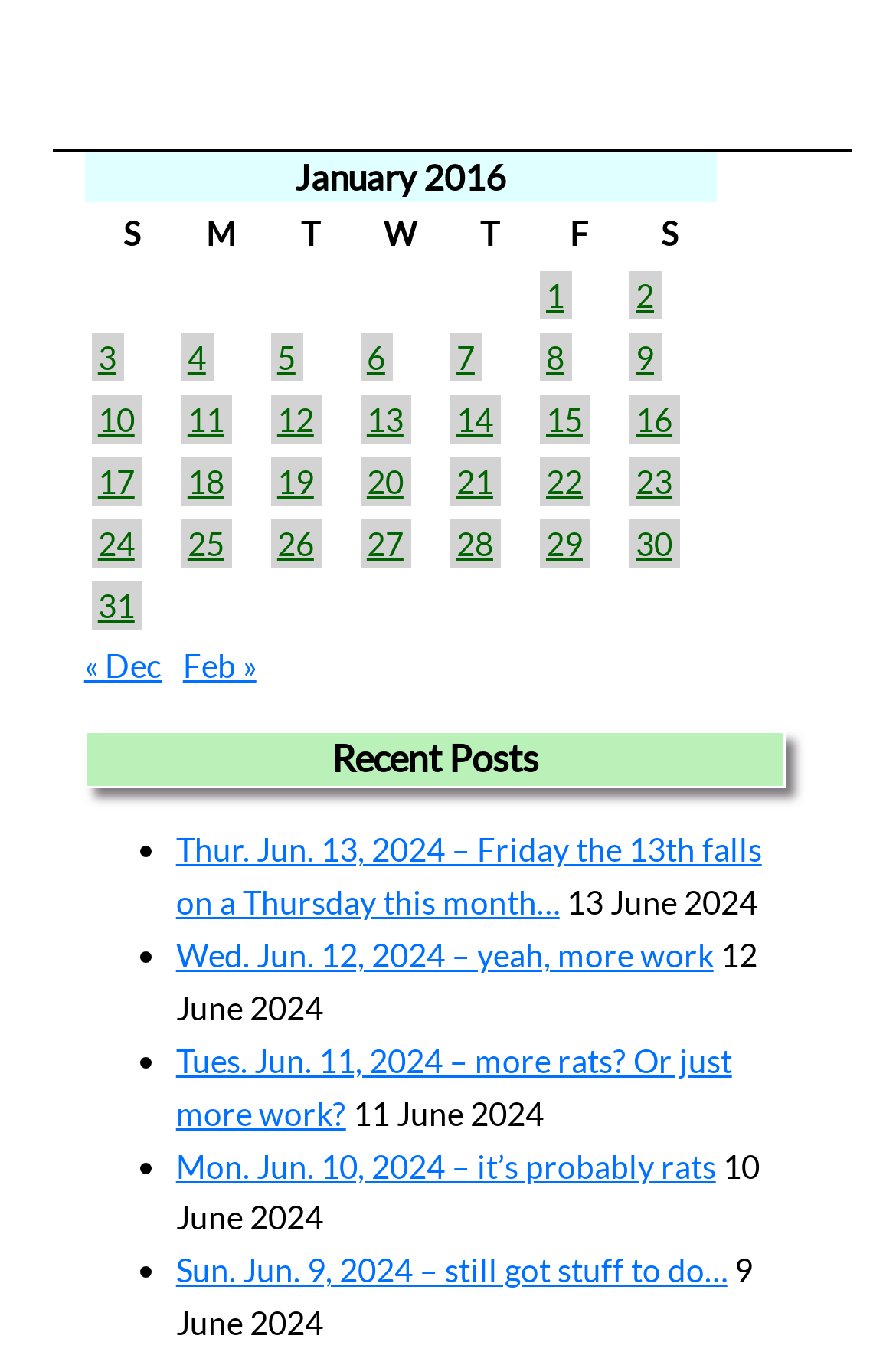Please determine the bounding box coordinates for the element with the description: "17".

[0.101, 0.338, 0.158, 0.374]